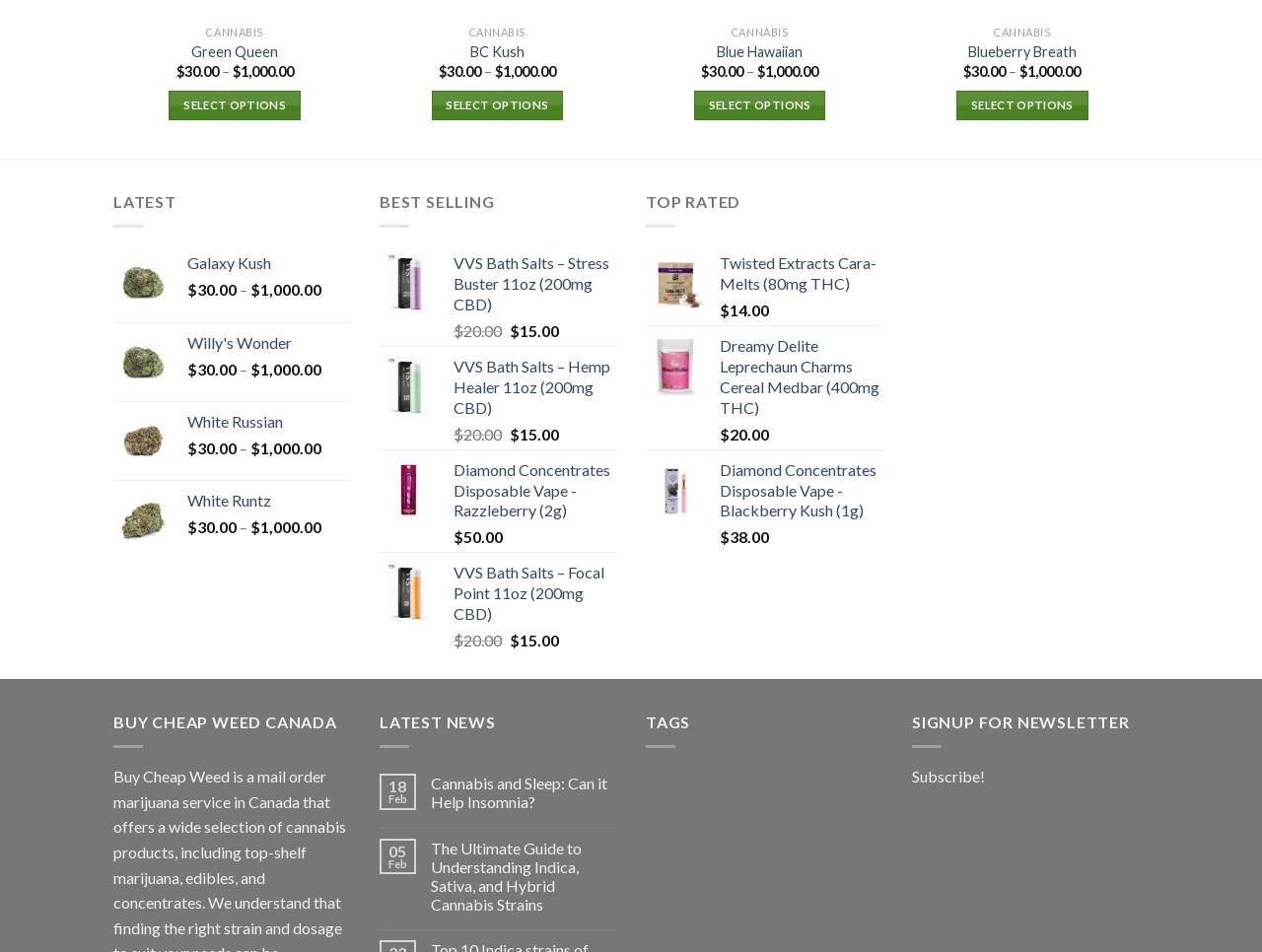Please identify the bounding box coordinates of the area that needs to be clicked to follow this instruction: "Click on the 'Twitter icon'".

None